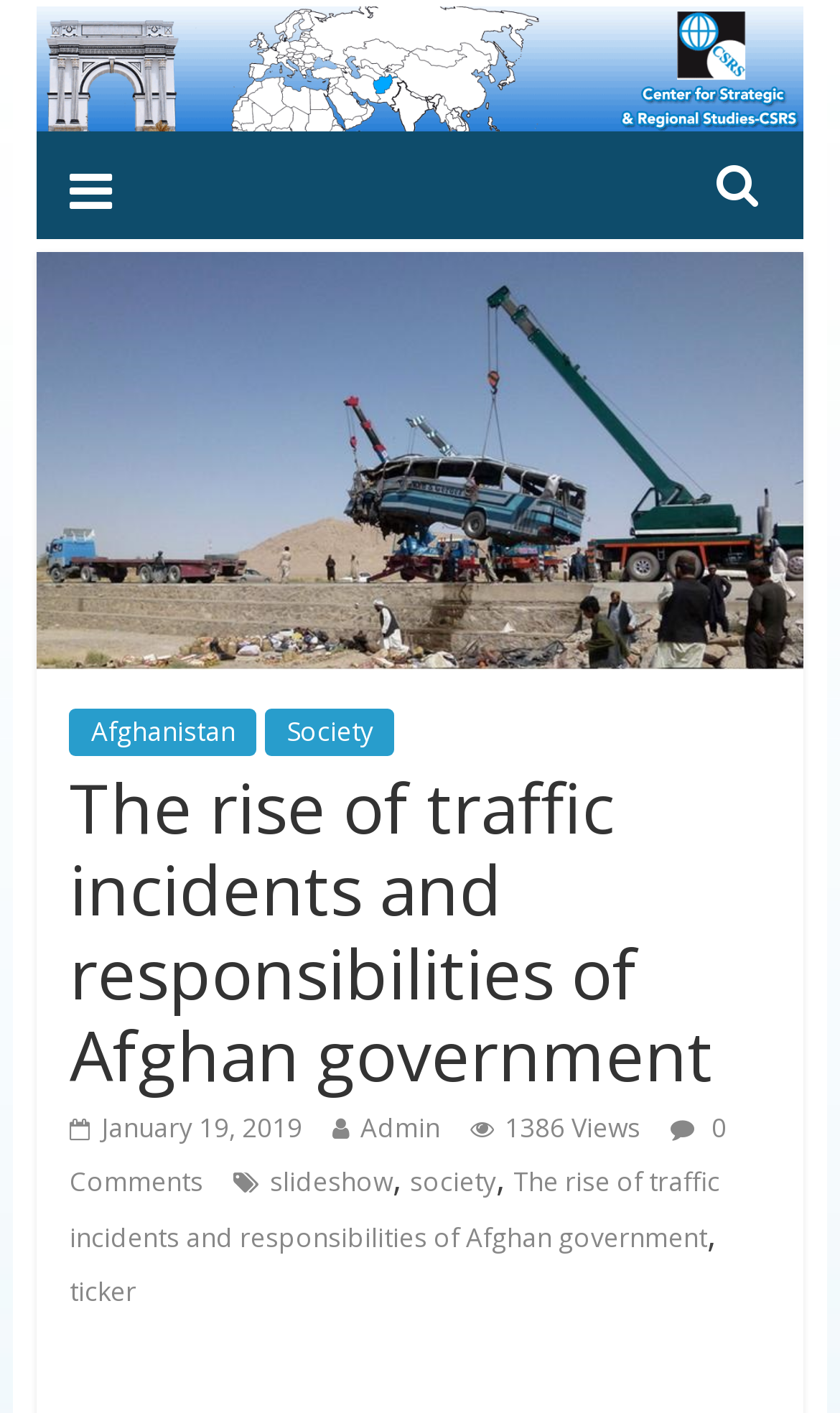Identify the bounding box coordinates of the region I need to click to complete this instruction: "view article details".

[0.083, 0.535, 0.917, 0.777]